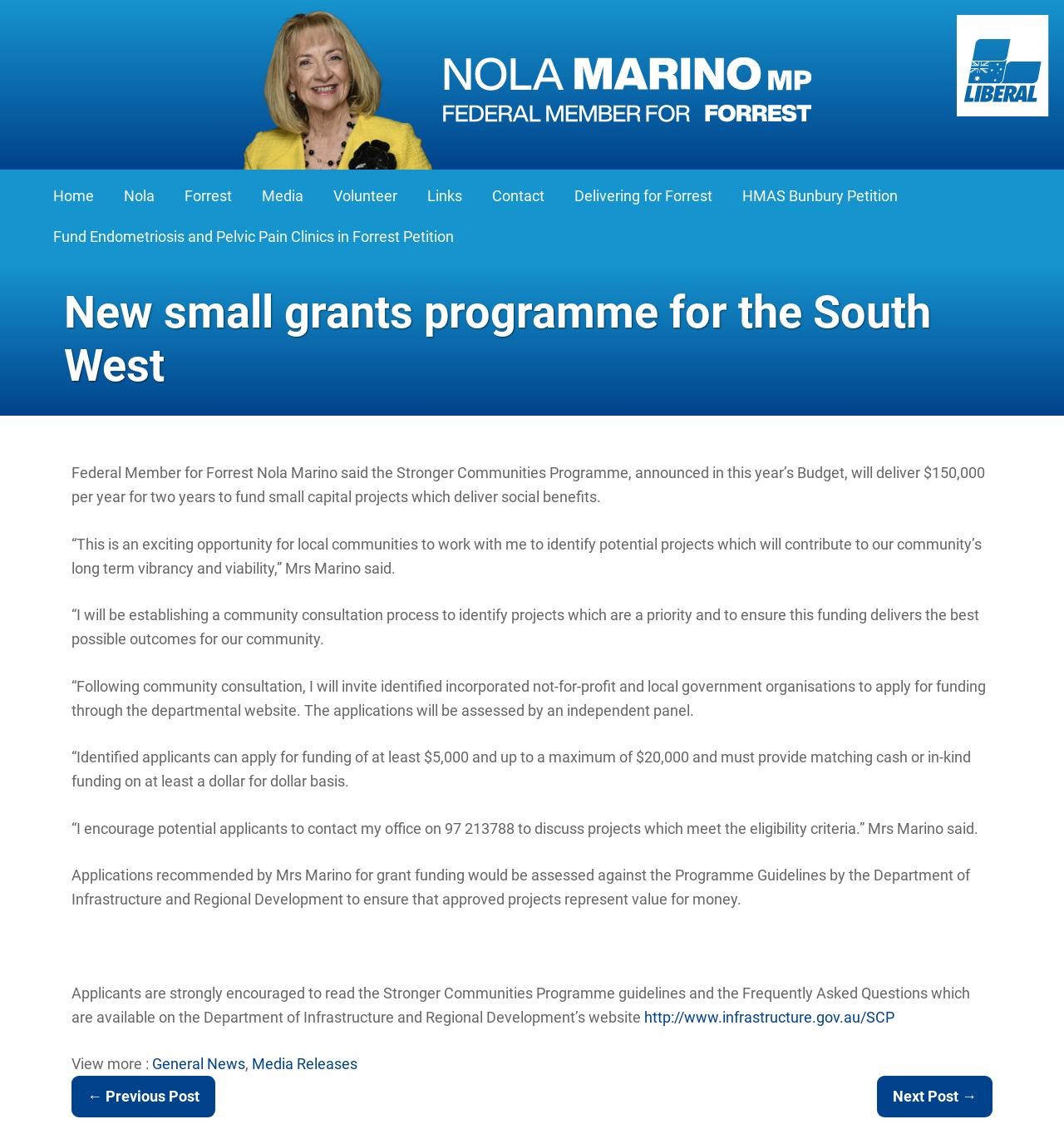Give a short answer to this question using one word or a phrase:
What is the purpose of the Stronger Communities Programme?

To fund small capital projects